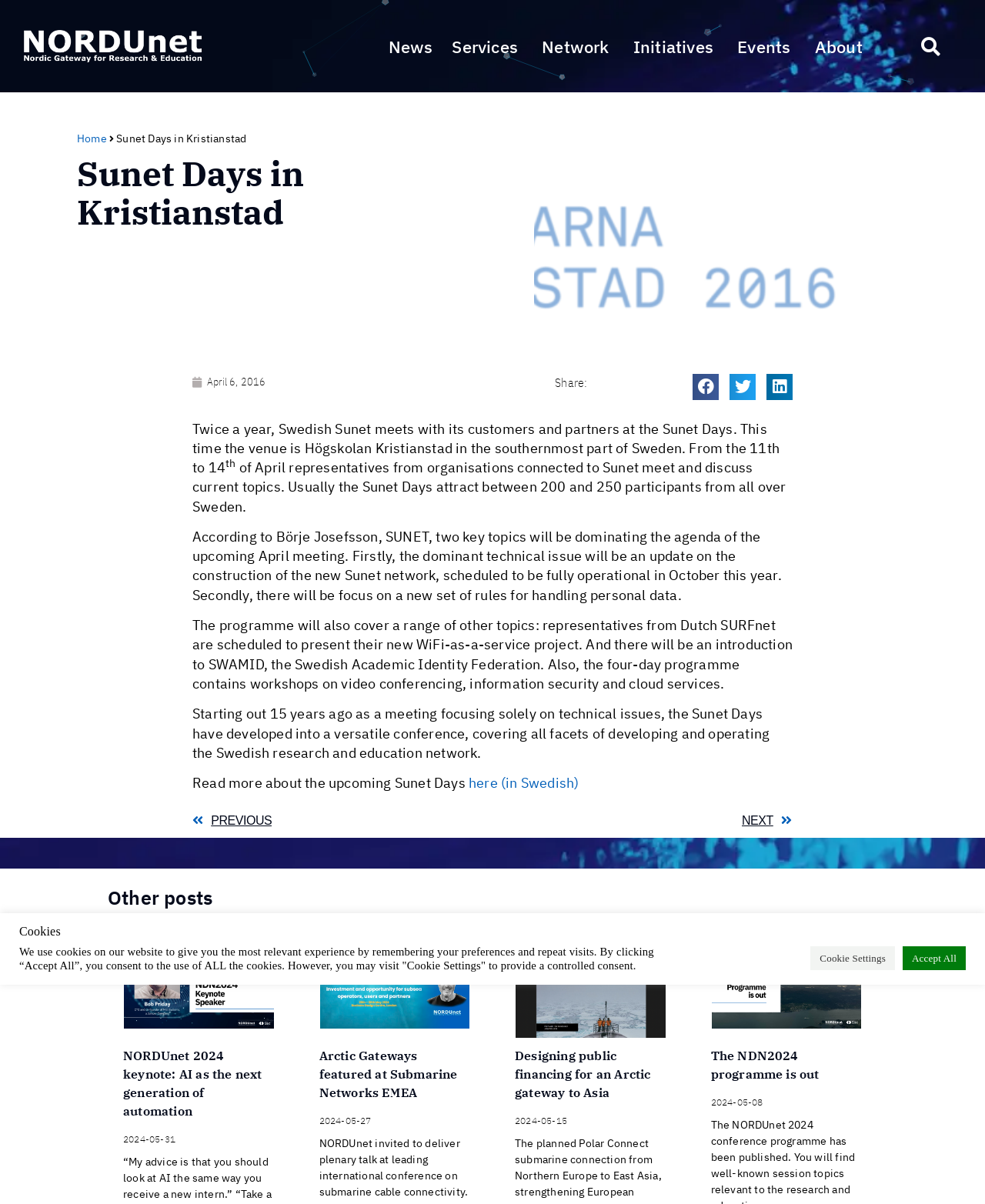How many participants usually attend the Sunet Days?
From the details in the image, answer the question comprehensively.

According to the webpage, the Sunet Days usually attract between 200 and 250 participants from all over Sweden.